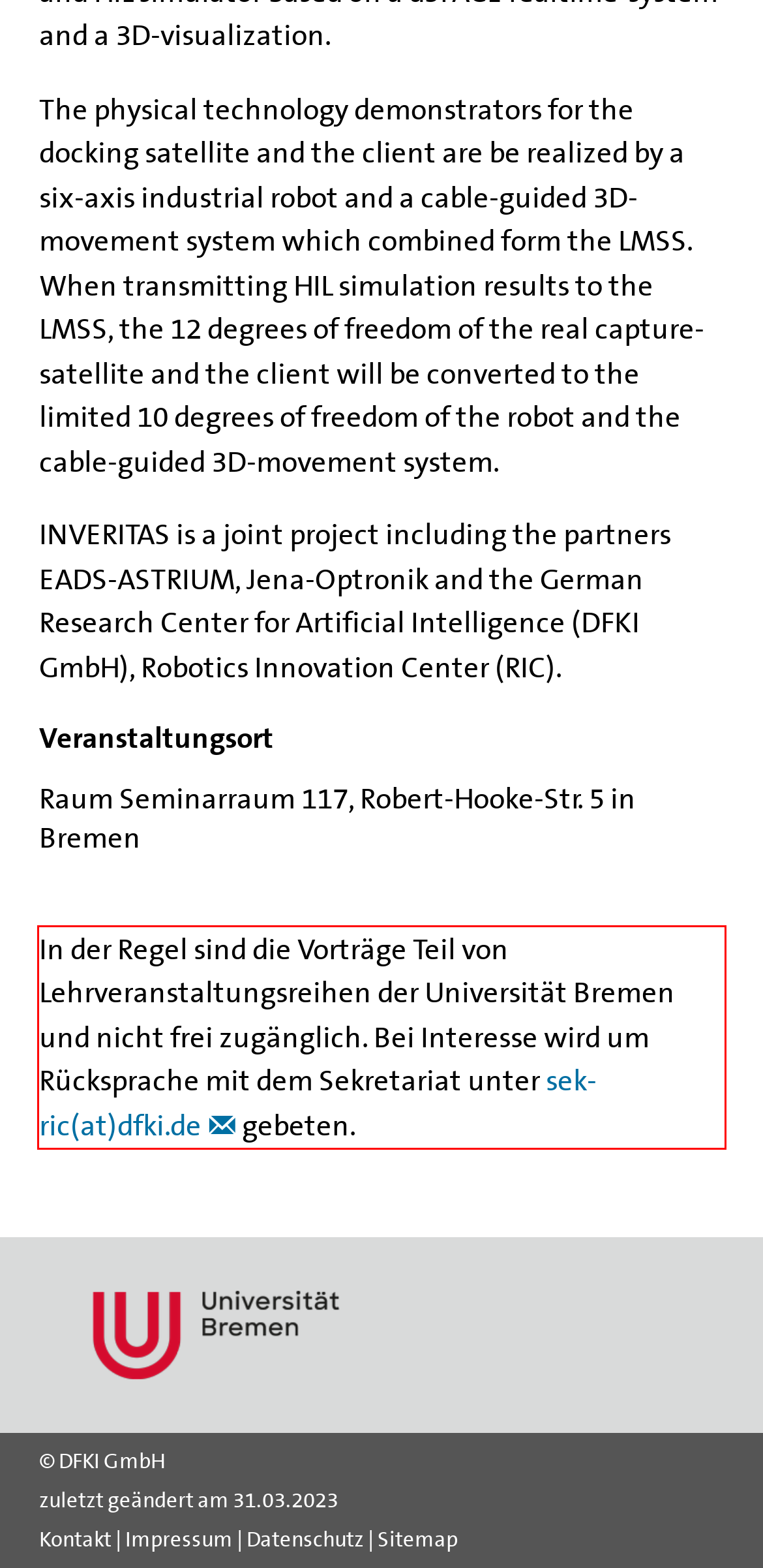You are given a screenshot of a webpage with a UI element highlighted by a red bounding box. Please perform OCR on the text content within this red bounding box.

In der Regel sind die Vorträge Teil von Lehrveranstaltungsreihen der Universität Bremen und nicht frei zugänglich. Bei Interesse wird um Rücksprache mit dem Sekretariat unter sek-ric(at)dfki.de gebeten.